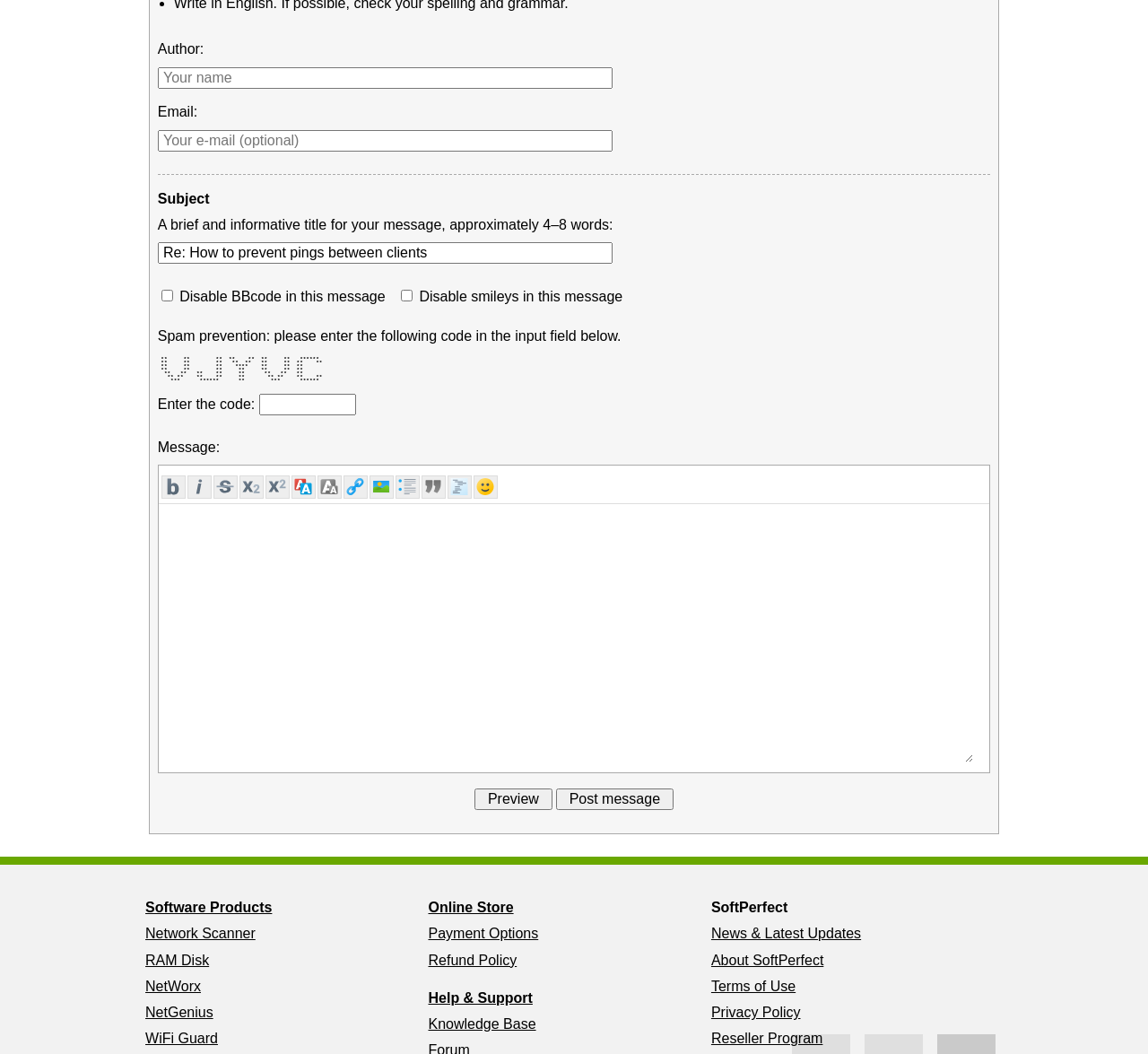Please locate the clickable area by providing the bounding box coordinates to follow this instruction: "Click the Post message button".

[0.484, 0.748, 0.586, 0.769]